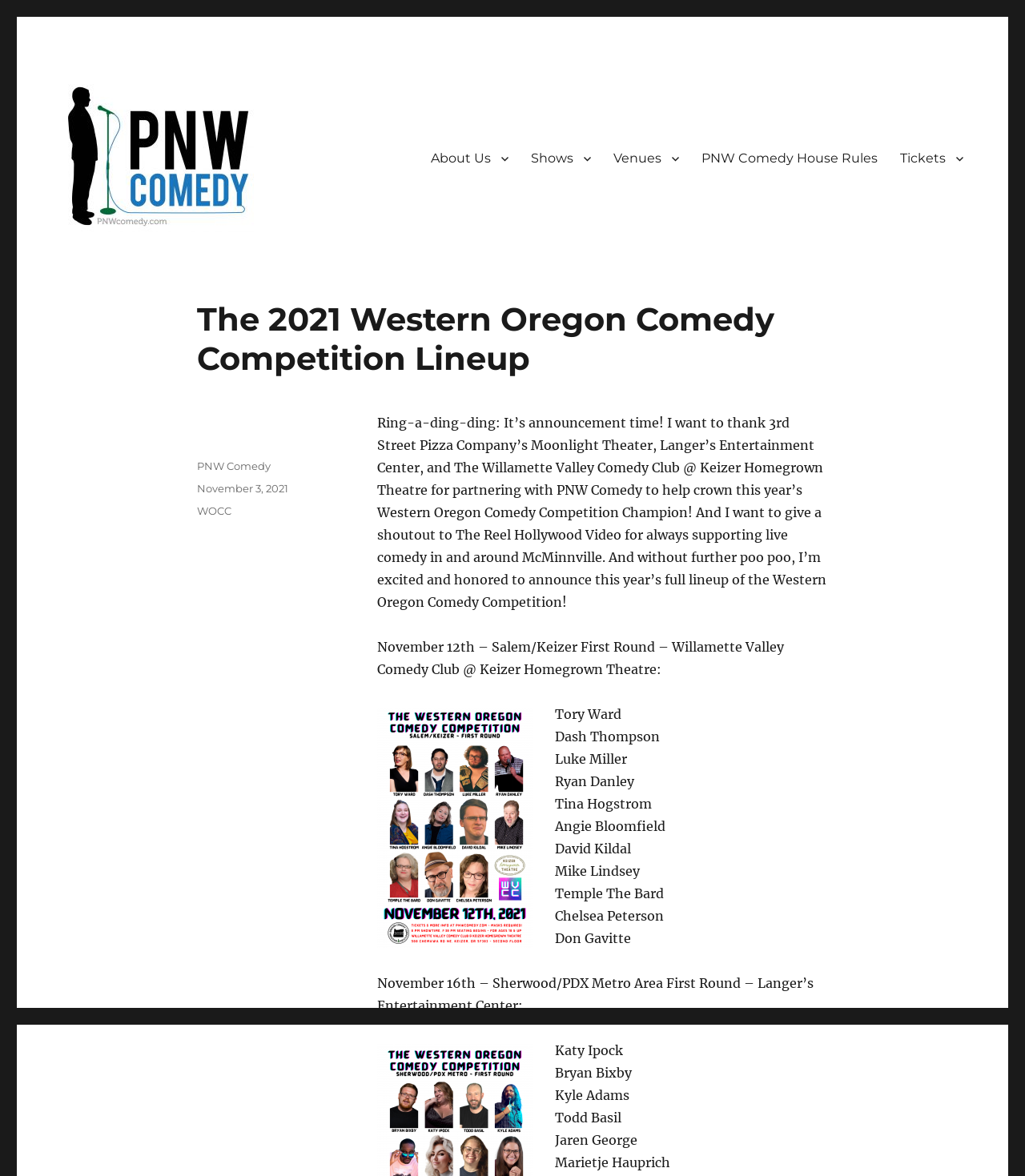Can you find the bounding box coordinates for the element that needs to be clicked to execute this instruction: "Check the 'PNW Comedy House Rules'"? The coordinates should be given as four float numbers between 0 and 1, i.e., [left, top, right, bottom].

[0.673, 0.12, 0.867, 0.149]